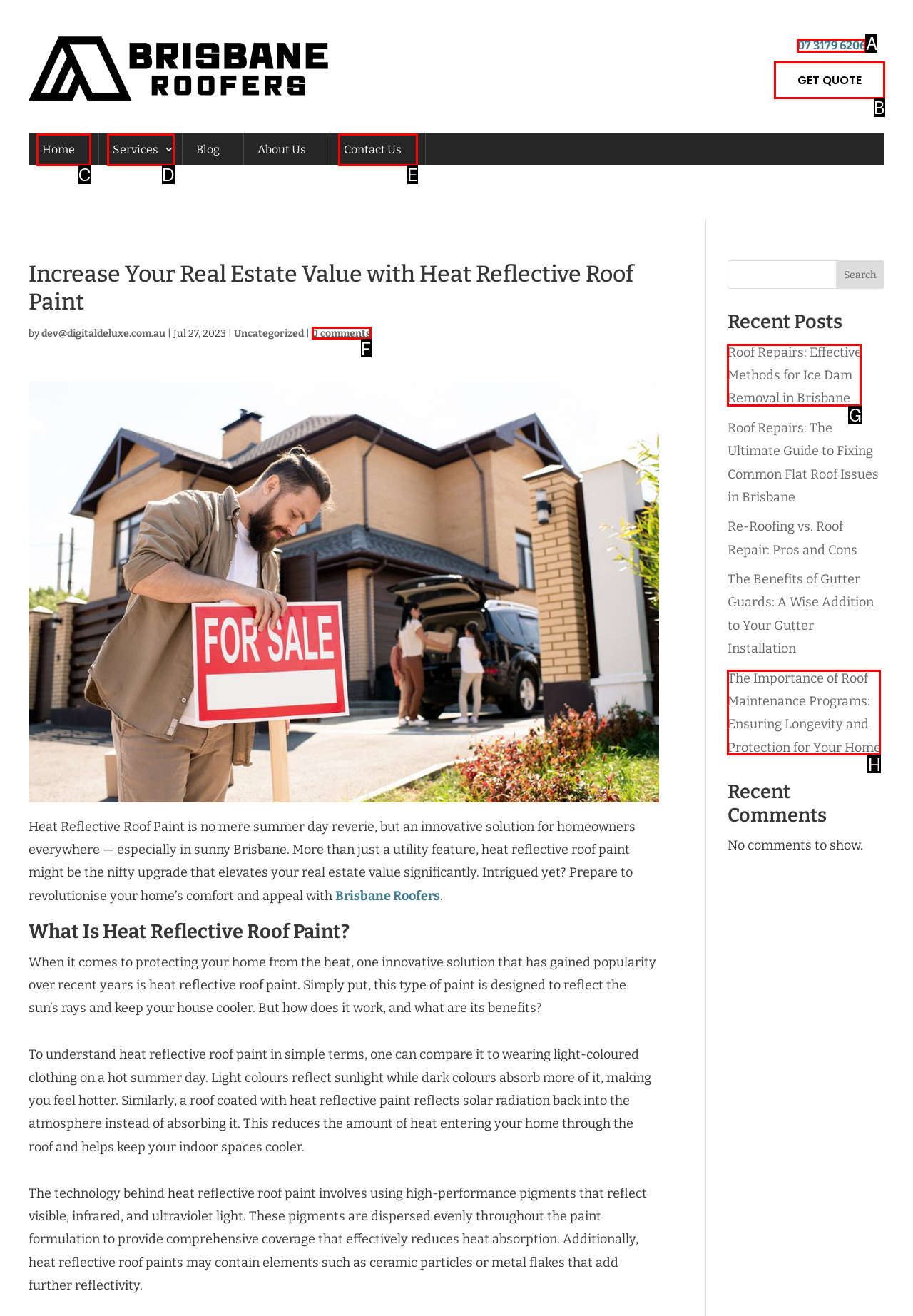Determine the letter of the UI element that you need to click to perform the task: Click the 'GET QUOTE' button.
Provide your answer with the appropriate option's letter.

B